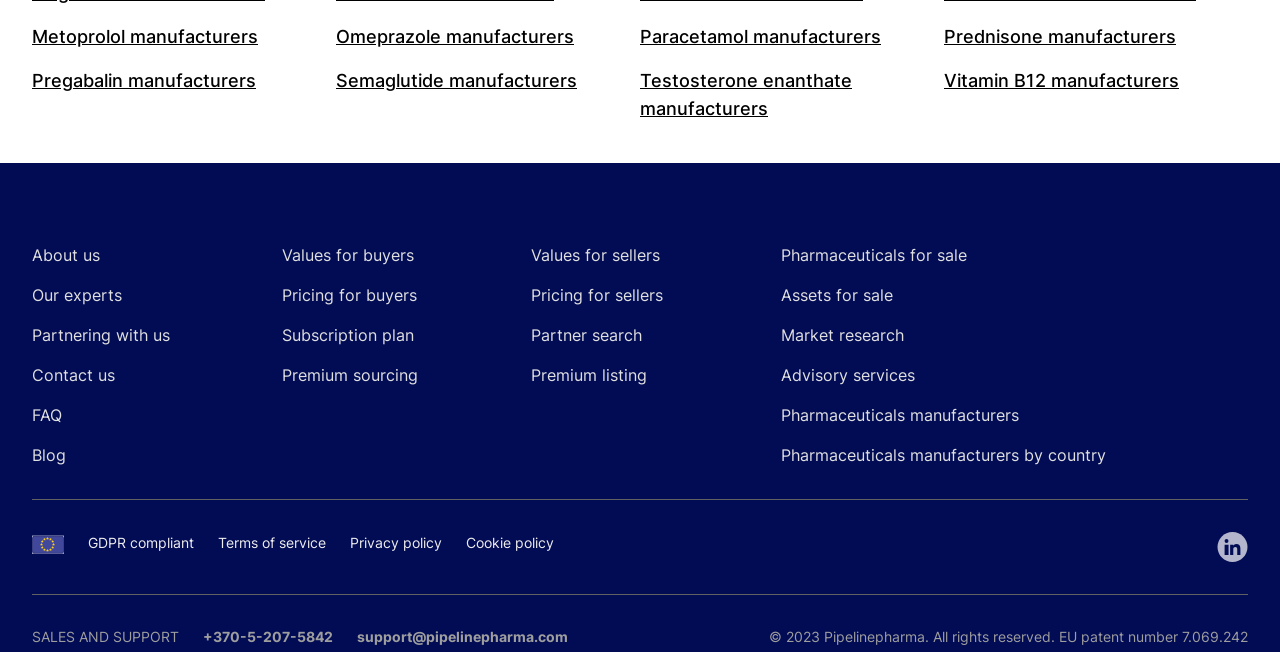What is the last link in the bottom section?
Look at the image and respond with a one-word or short-phrase answer.

Advisory services